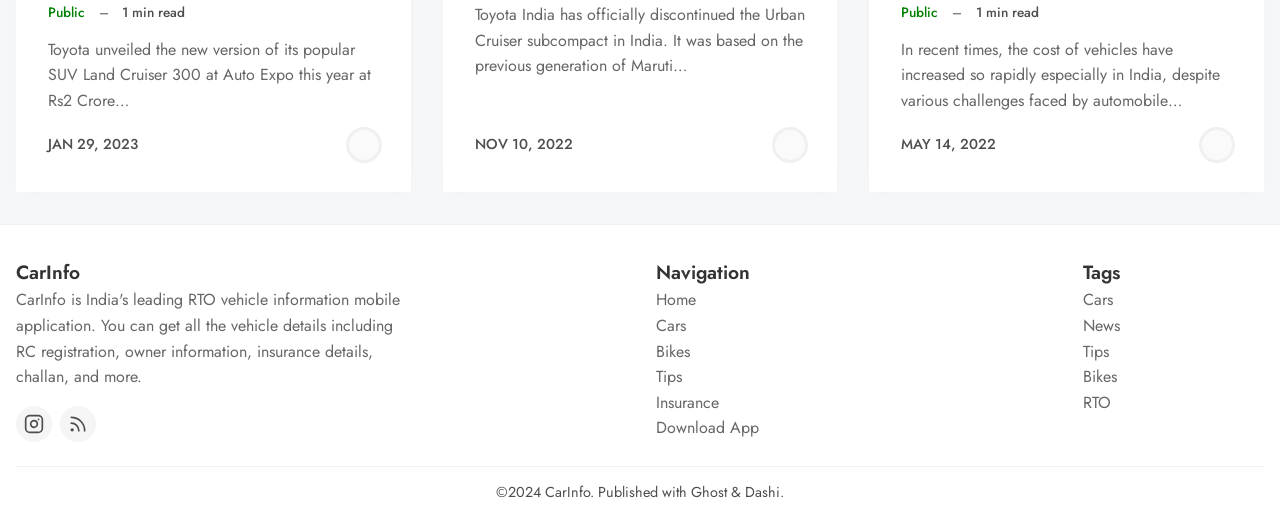Refer to the screenshot and give an in-depth answer to this question: What is the copyright year of the website?

The copyright year of the website can be found at the bottom of the webpage, where it says '©2024'.